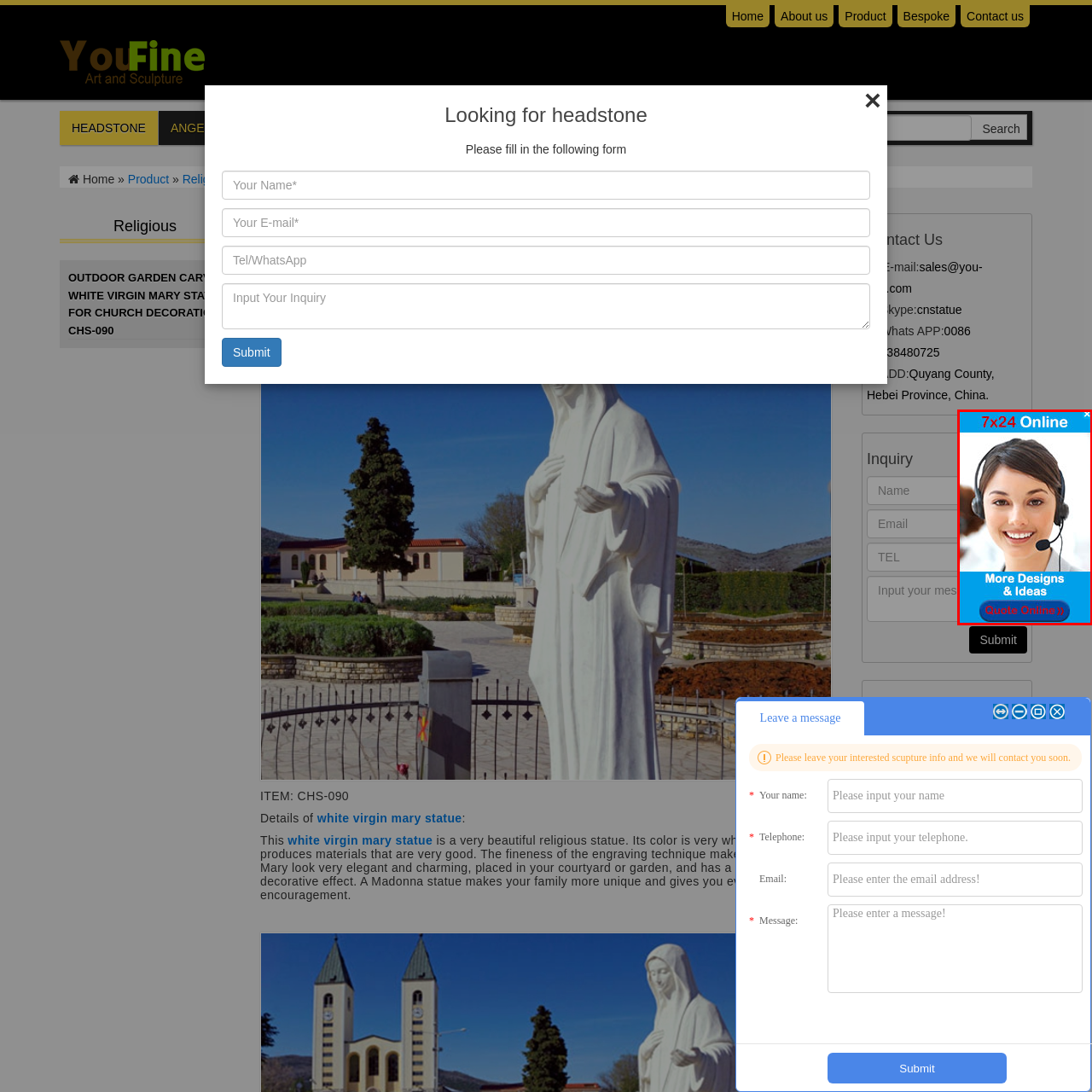What is the purpose of the banner?
Study the image within the red bounding box and deliver a detailed answer.

The brightly colored banner stating '7x24 Online' is meant to emphasize the availability of support around the clock, conveying that customers can receive assistance at any time.